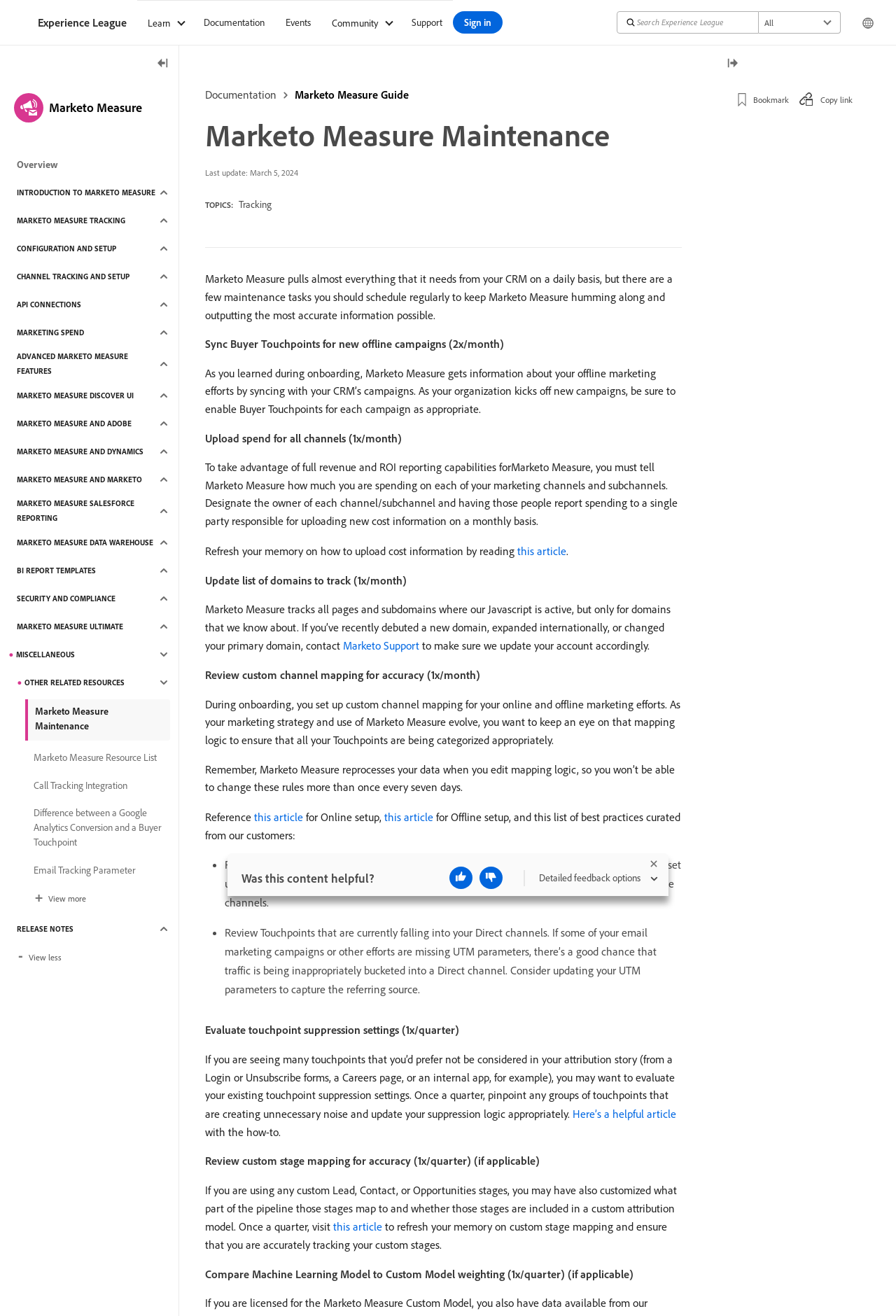Find the bounding box coordinates of the clickable area that will achieve the following instruction: "Go to 'Marketo Measure Guide'".

[0.309, 0.063, 0.456, 0.081]